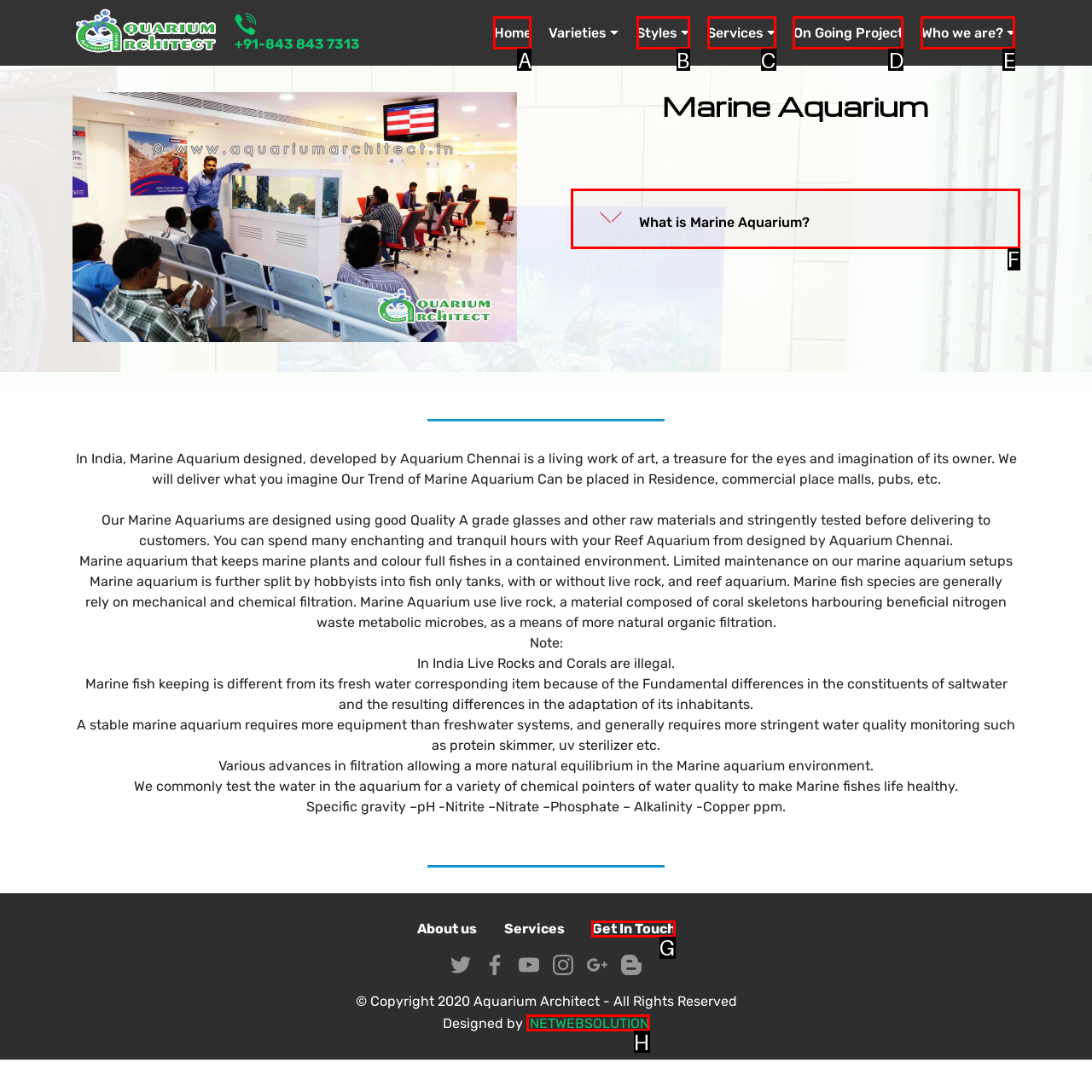Identify the letter of the UI element I need to click to carry out the following instruction: Click on the 'Get In Touch' link

G